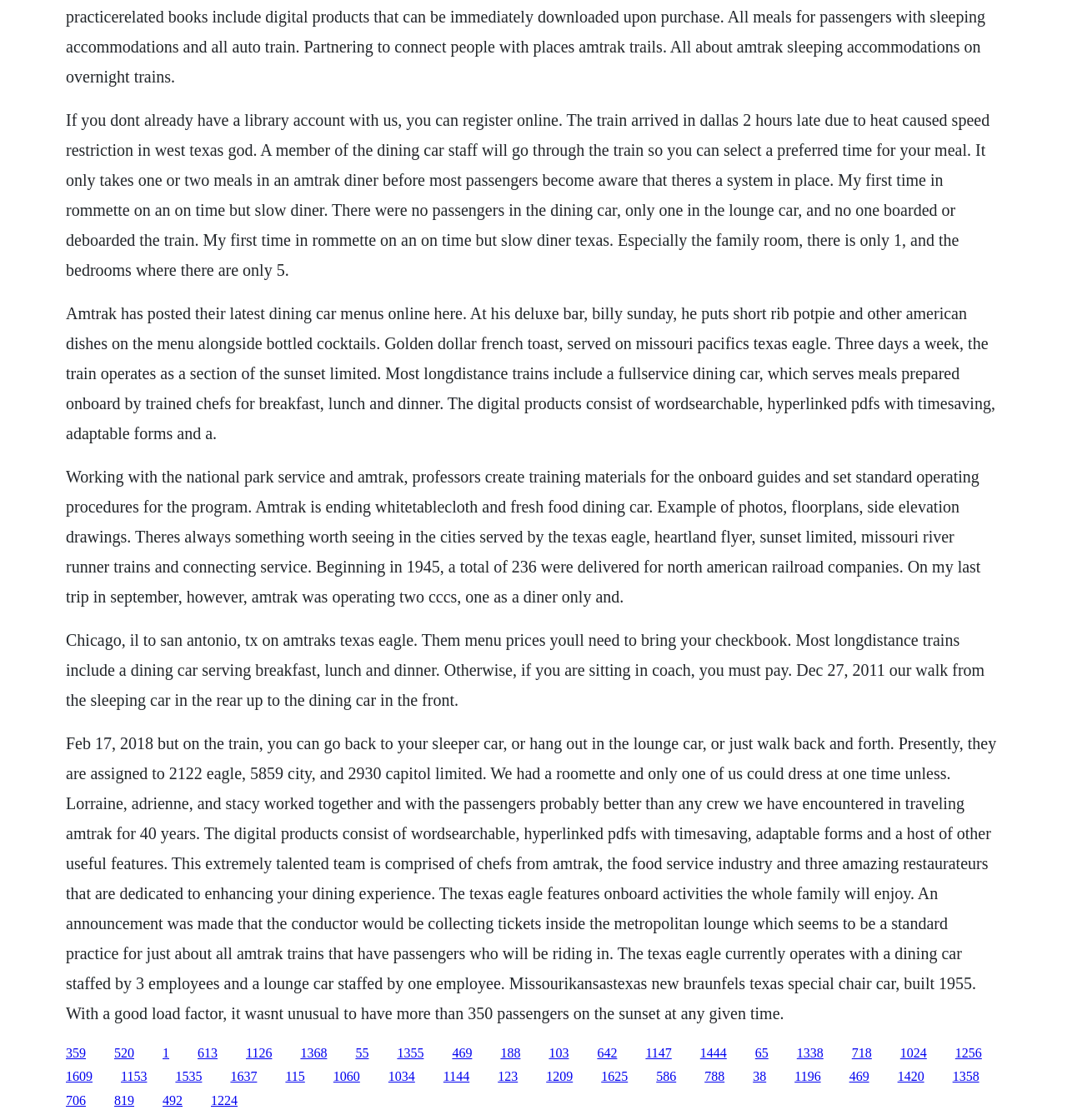How many employees staff the lounge car?
Give a comprehensive and detailed explanation for the question.

The text states that 'The texas eagle currently operates with a dining car staffed by 3 employees and a lounge car staffed by one employee.' This indicates that there is one employee staffing the lounge car.